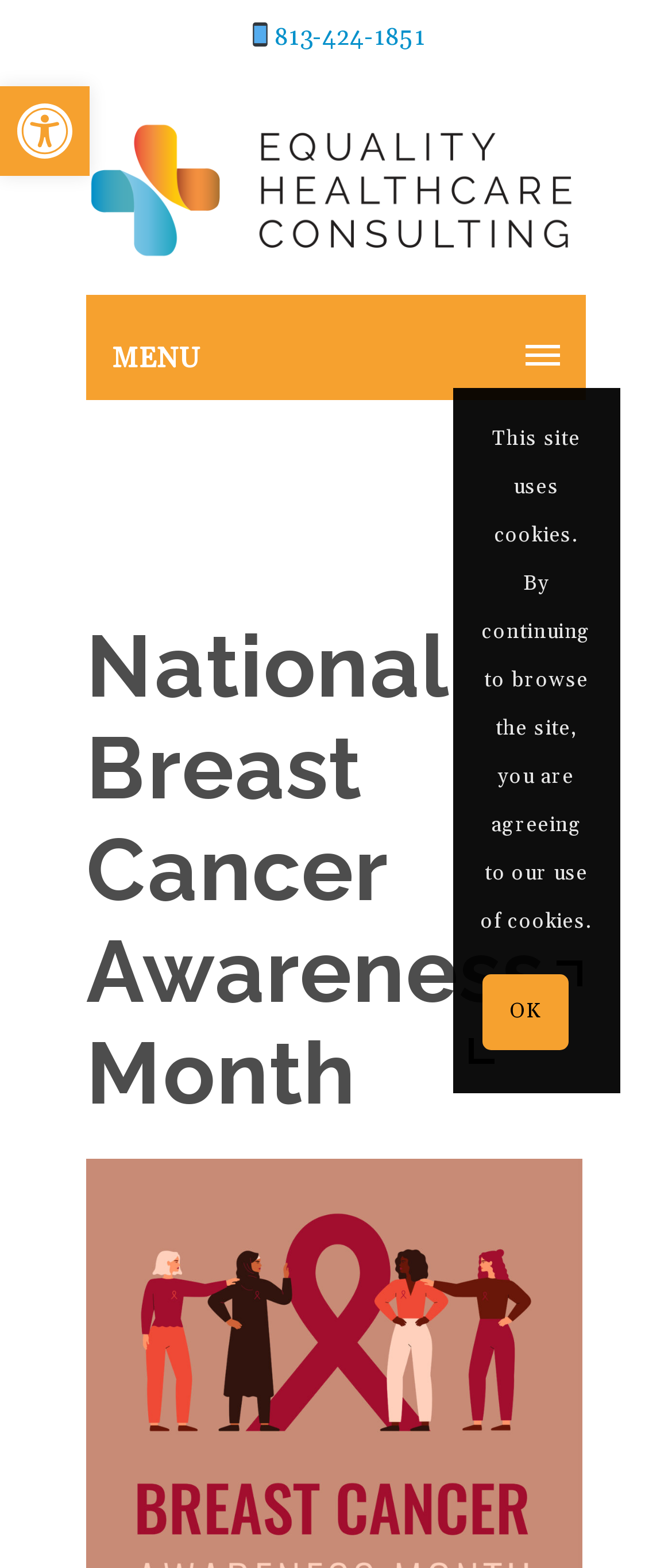Please find and give the text of the main heading on the webpage.

National Breast Cancer Awareness Month